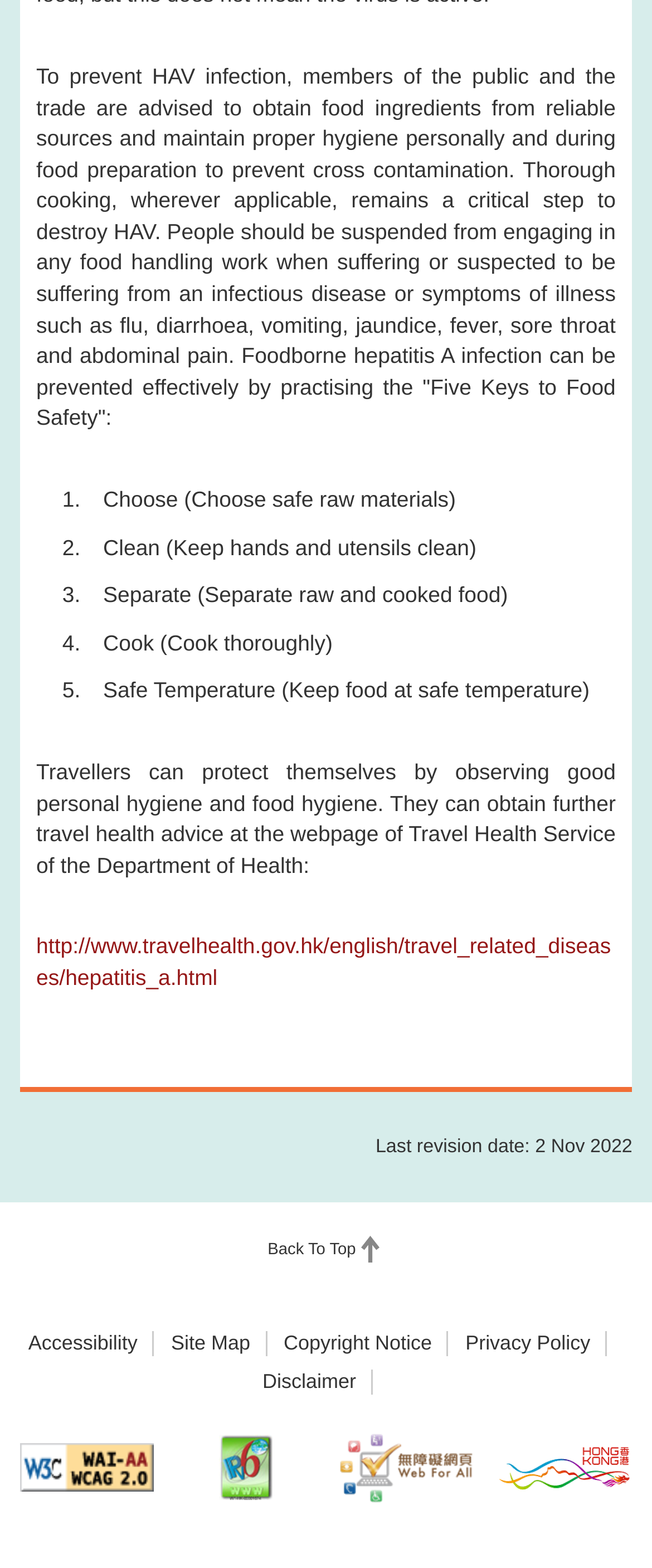From the webpage screenshot, predict the bounding box coordinates (top-left x, top-left y, bottom-right x, bottom-right y) for the UI element described here: title="Brand Hong Kong"

[0.764, 0.919, 0.97, 0.953]